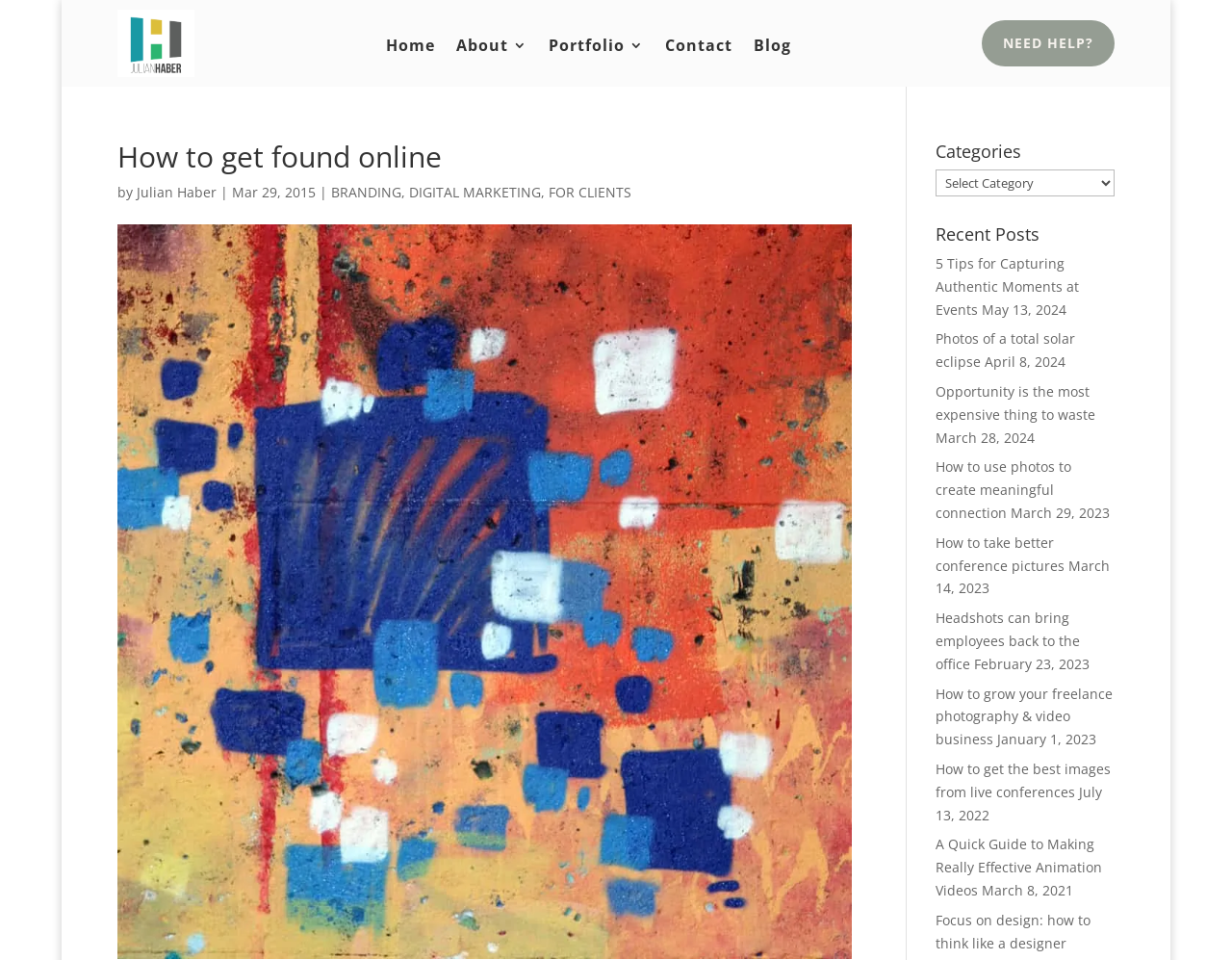Examine the image carefully and respond to the question with a detailed answer: 
What is the name of the photographer?

The answer can be found by looking at the logo link 'Julian Haber Creative logo' and the link 'Julian Haber' which suggests that the photographer's name is Julian Haber.